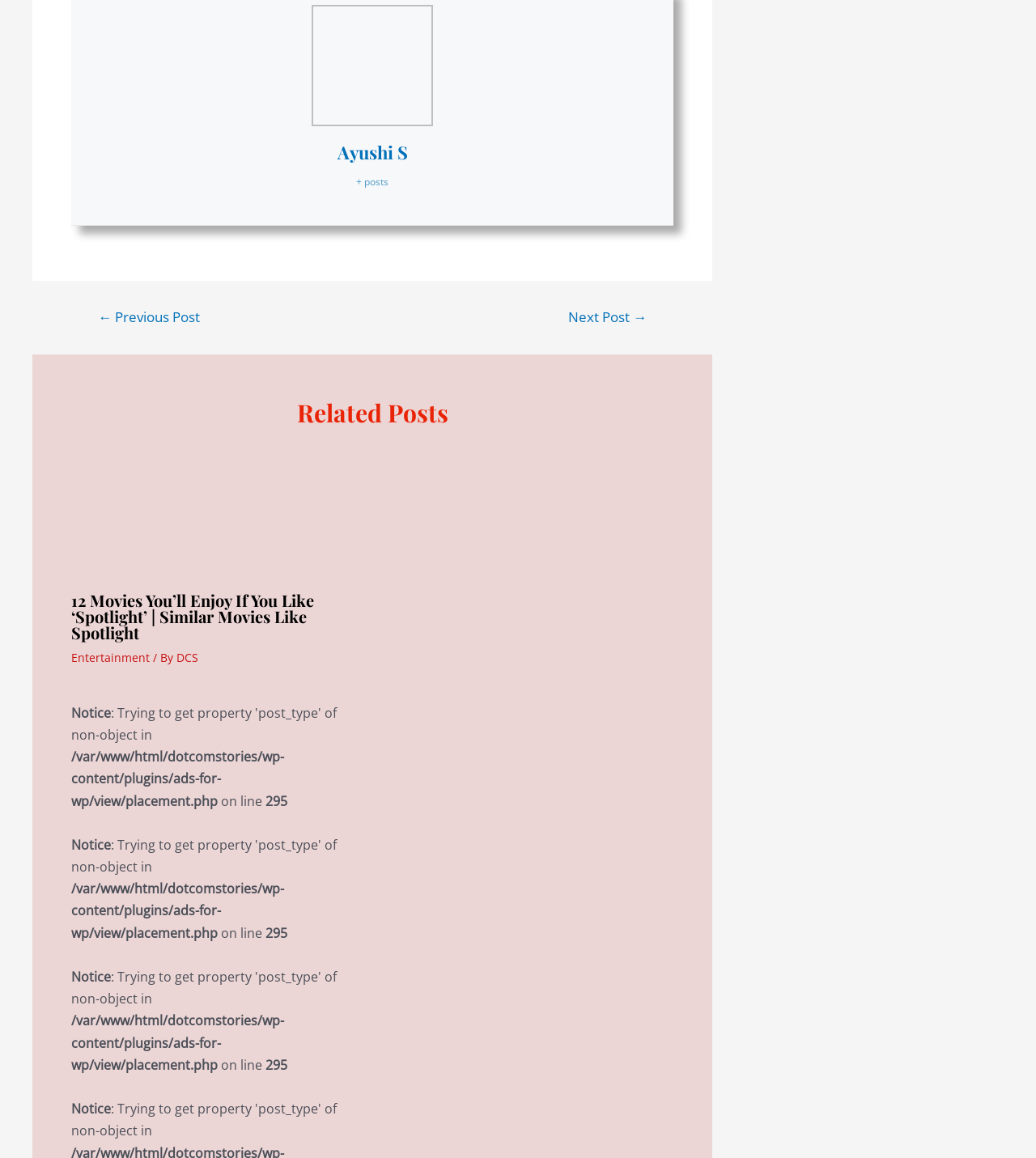Find and indicate the bounding box coordinates of the region you should select to follow the given instruction: "Click on the link to view previous post".

[0.074, 0.268, 0.213, 0.28]